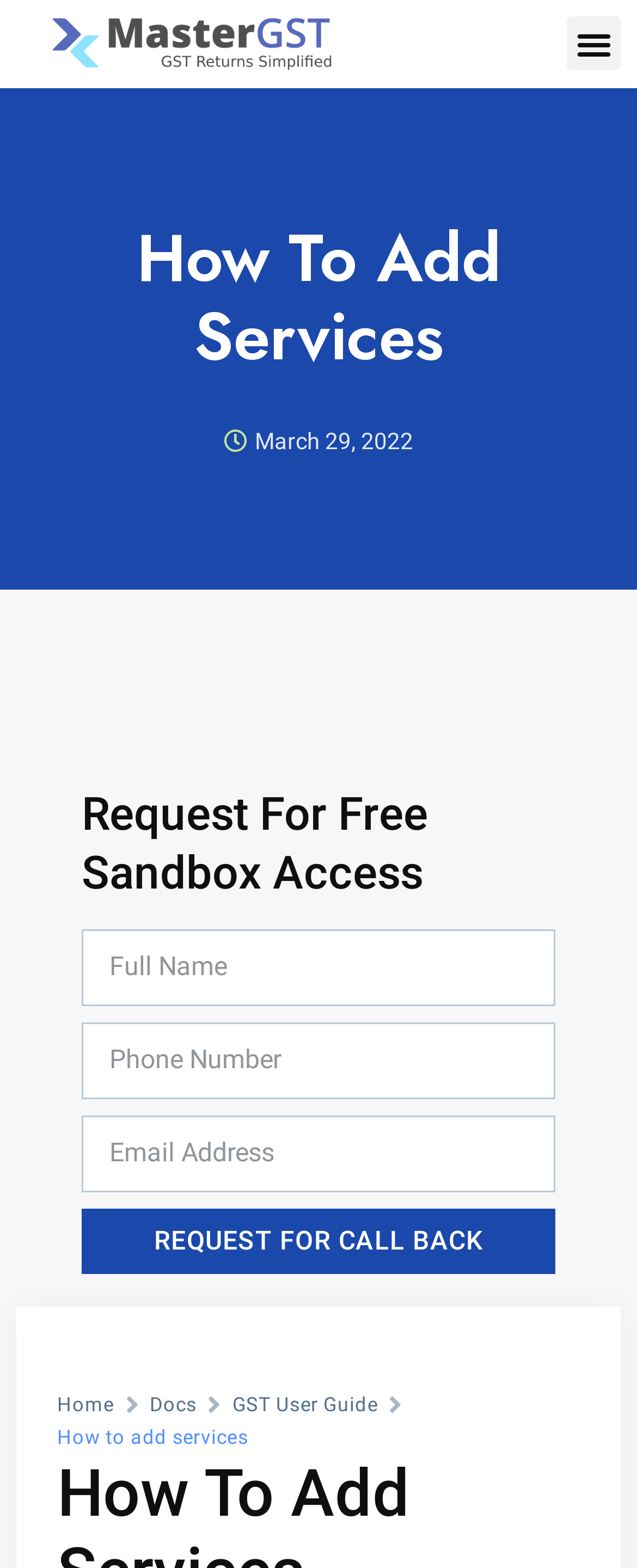Based on the image, please elaborate on the answer to the following question:
What type of information is required to request a call back?

The webpage contains three textboxes with labels 'Full Name', 'Phone Number', and 'Email Address', all of which are required fields. This suggests that the user needs to provide this information to request a call back.